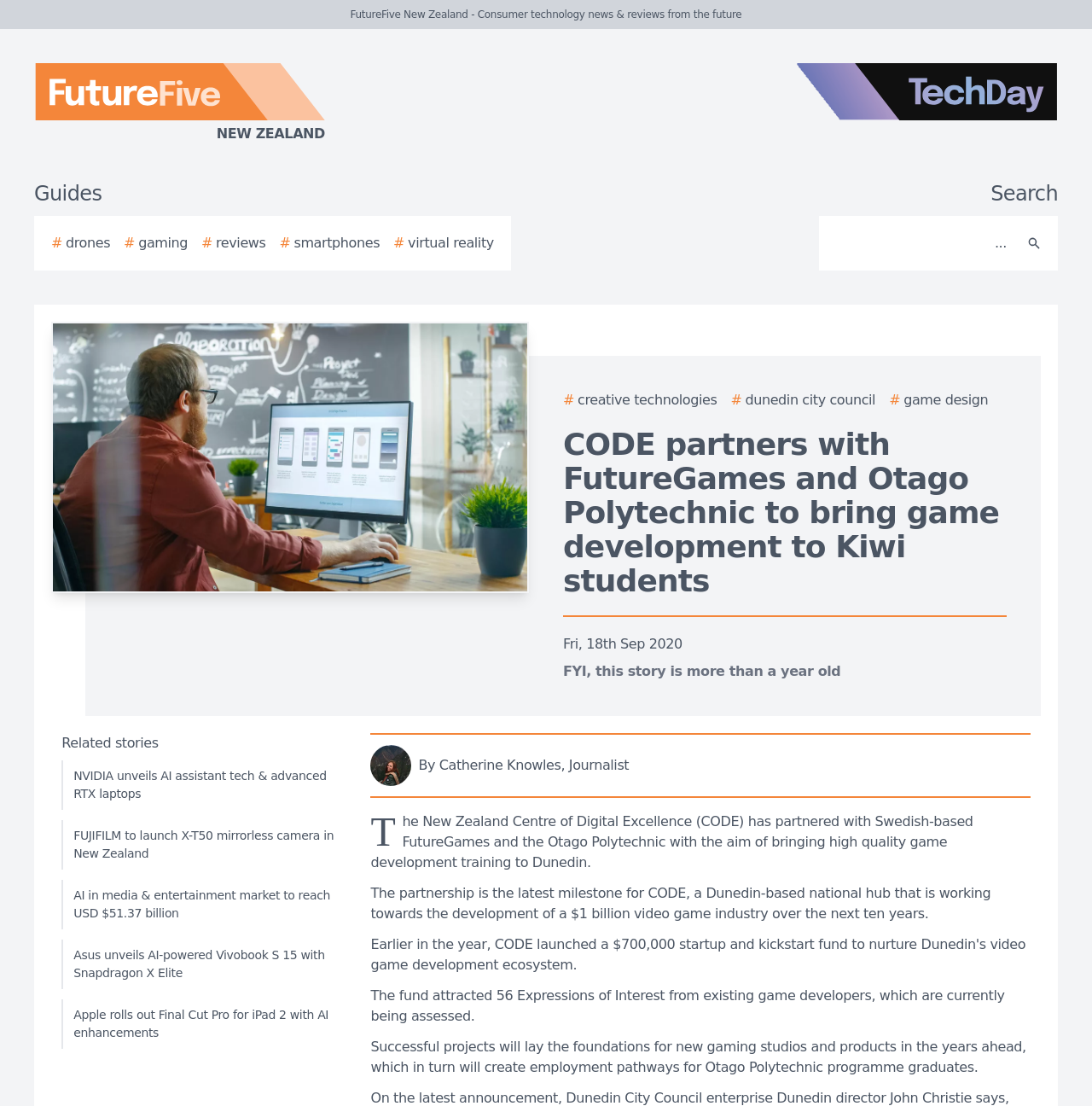Find the bounding box coordinates of the area that needs to be clicked in order to achieve the following instruction: "Search for something". The coordinates should be specified as four float numbers between 0 and 1, i.e., [left, top, right, bottom].

[0.756, 0.201, 0.931, 0.238]